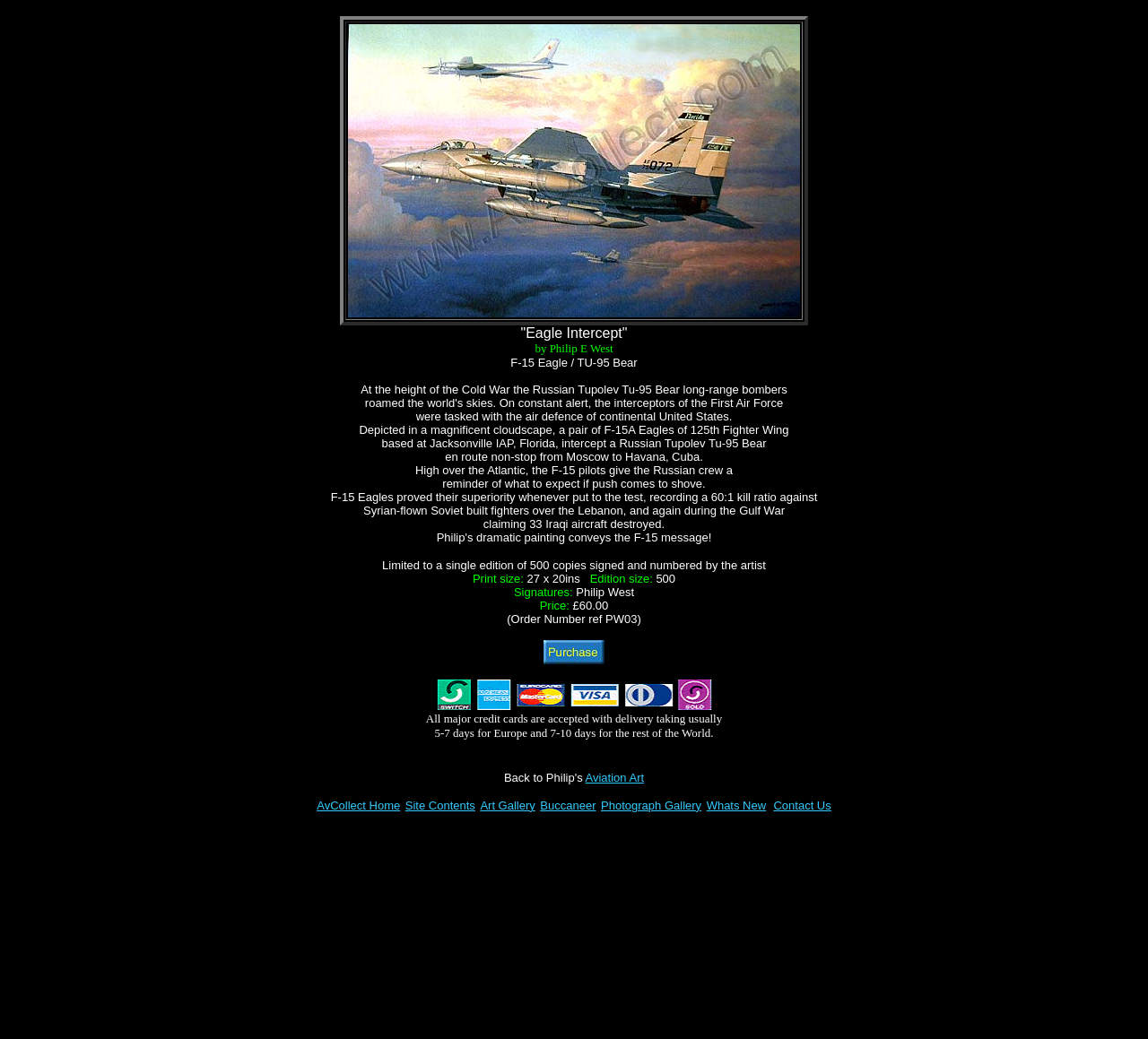What is the price of the artwork?
Please respond to the question with as much detail as possible.

The answer can be found in the text 'Price: £60.00' which is a static text element on the webpage, indicating that the price of the artwork is £60.00.